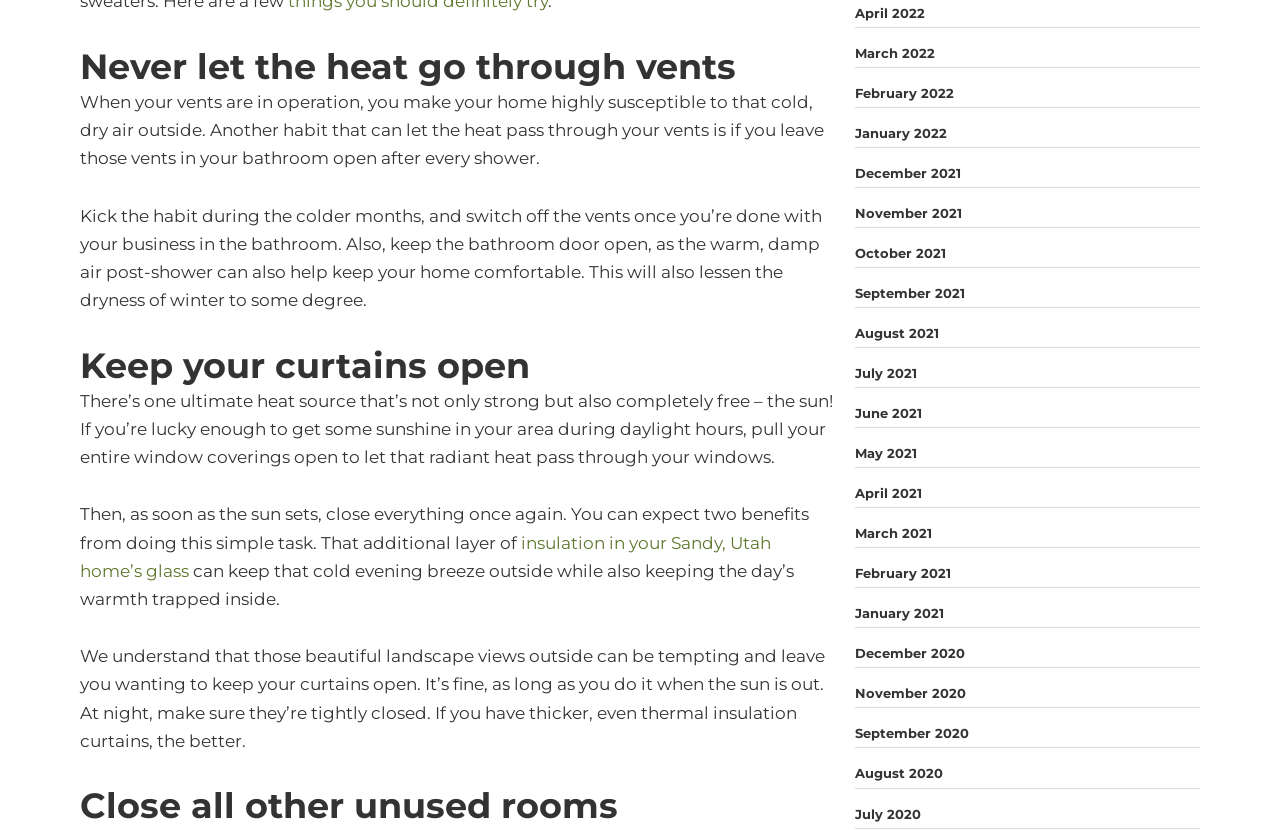What is the third tip to keep your home warm?
Using the image as a reference, give a one-word or short phrase answer.

Close all other unused rooms